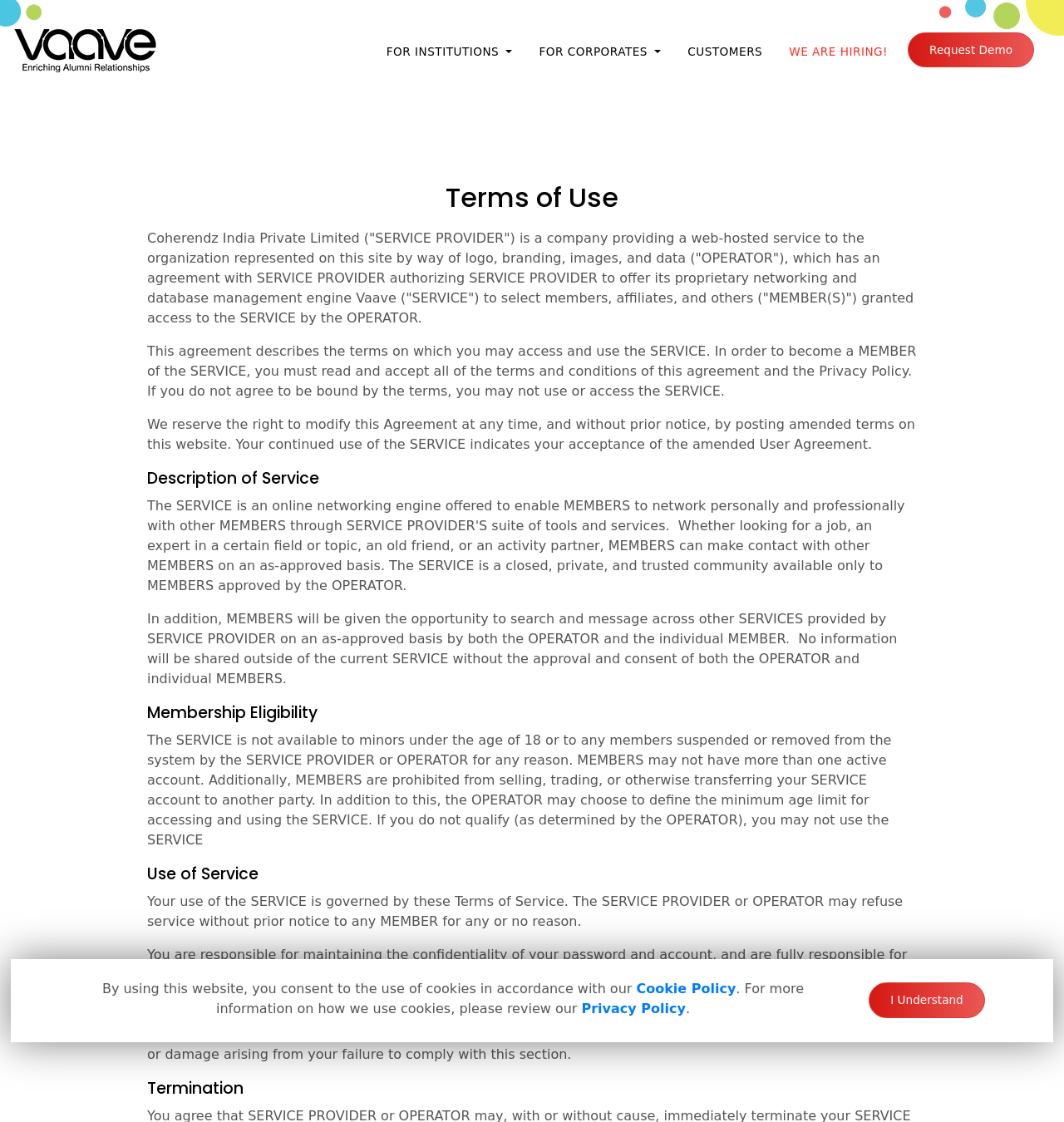What happens if a member shares their login information?
Could you answer the question in a detailed manner, providing as much information as possible?

According to the Use of Service section, if a member knowingly provides their login and password information to another person, their account privileges may be suspended temporarily or terminated.